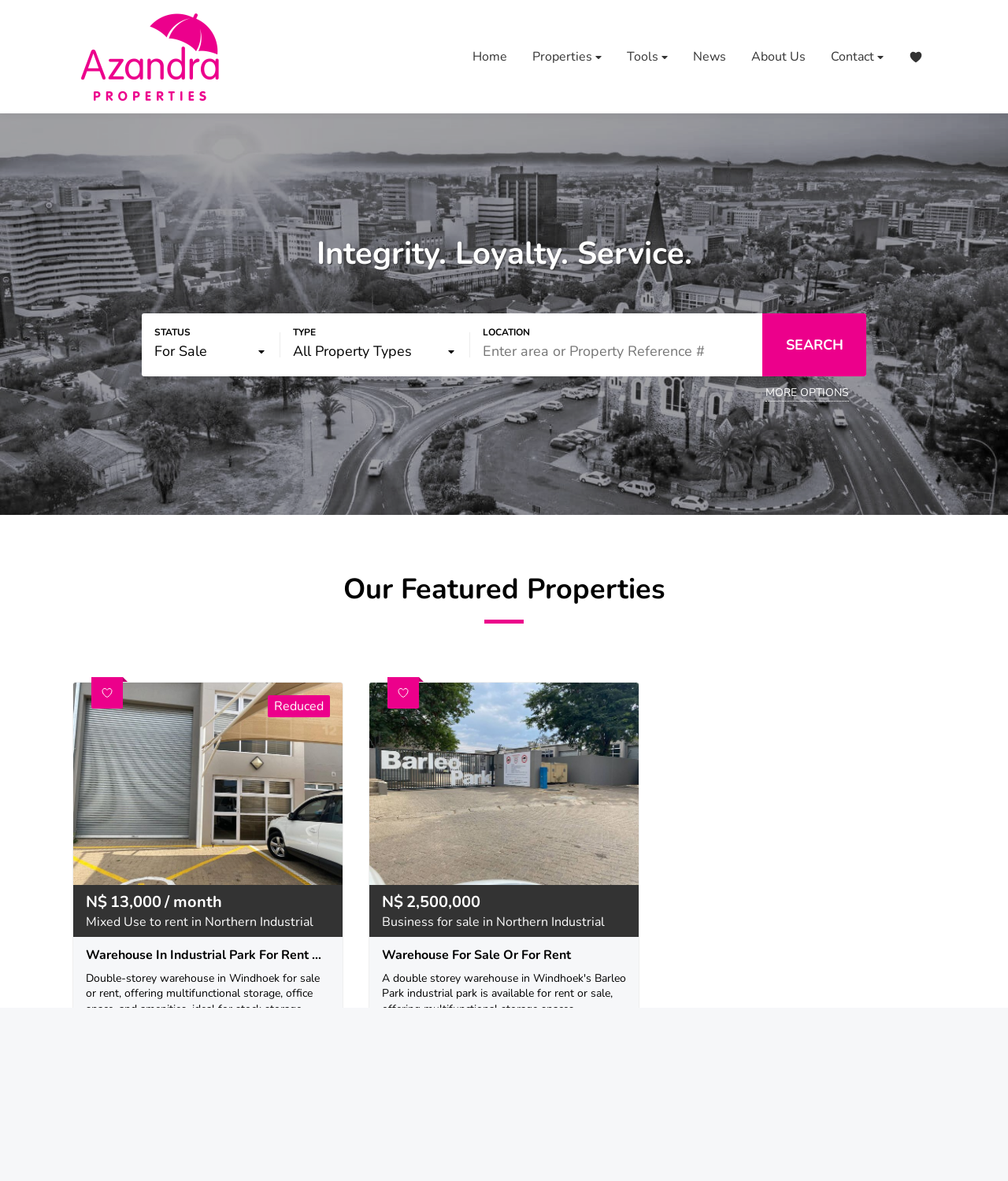What is the purpose of the textbox?
Look at the image and respond with a one-word or short phrase answer.

Enter area or Property Reference#